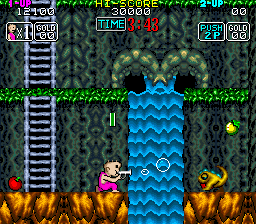Based on the image, please respond to the question with as much detail as possible:
What is the current score displayed?

The score display on the screen shows 'HI-SCORE 30000', indicating that the player has achieved a score of 30000.